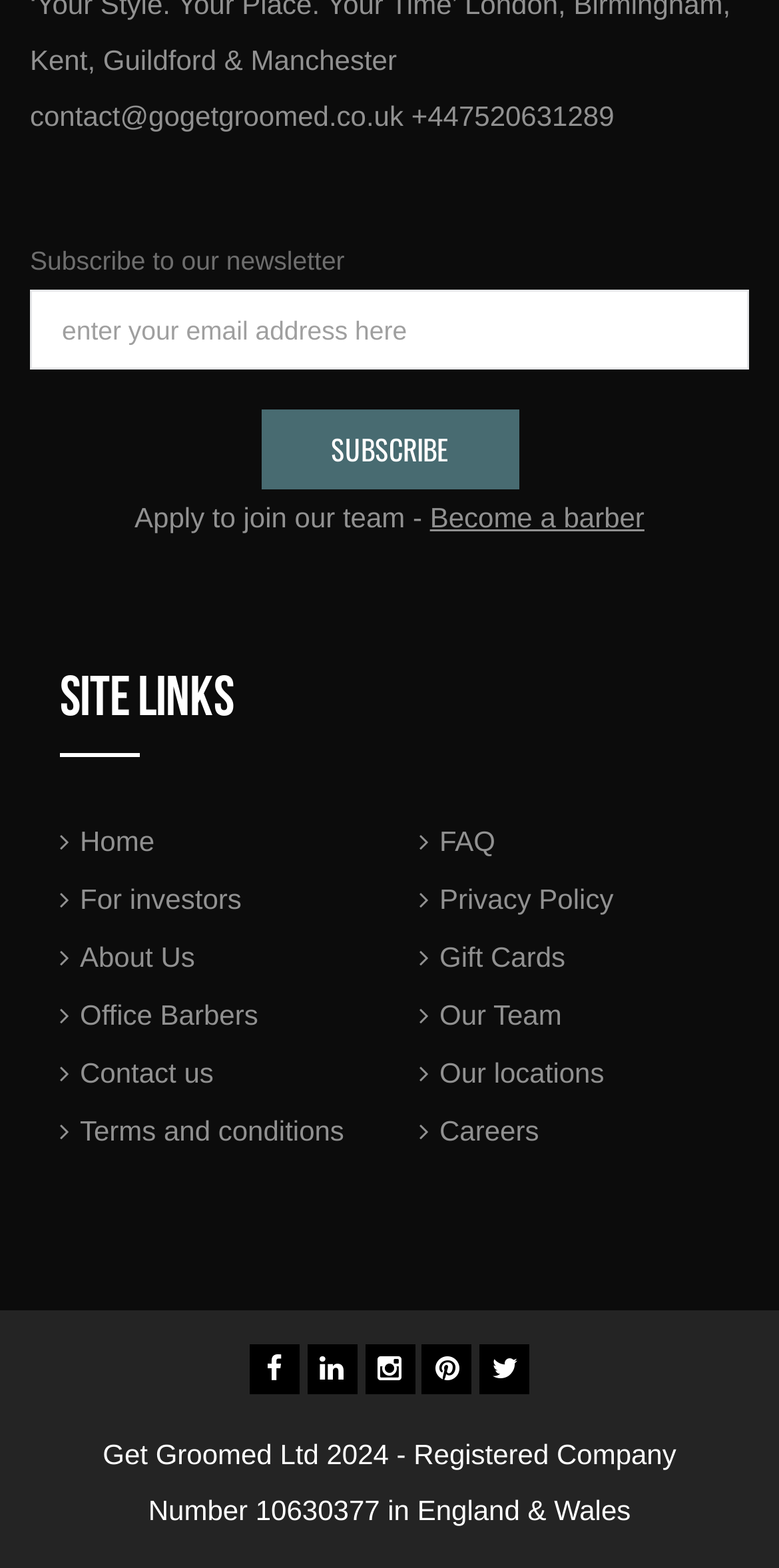Highlight the bounding box coordinates of the element you need to click to perform the following instruction: "Go to the home page."

[0.103, 0.526, 0.198, 0.546]